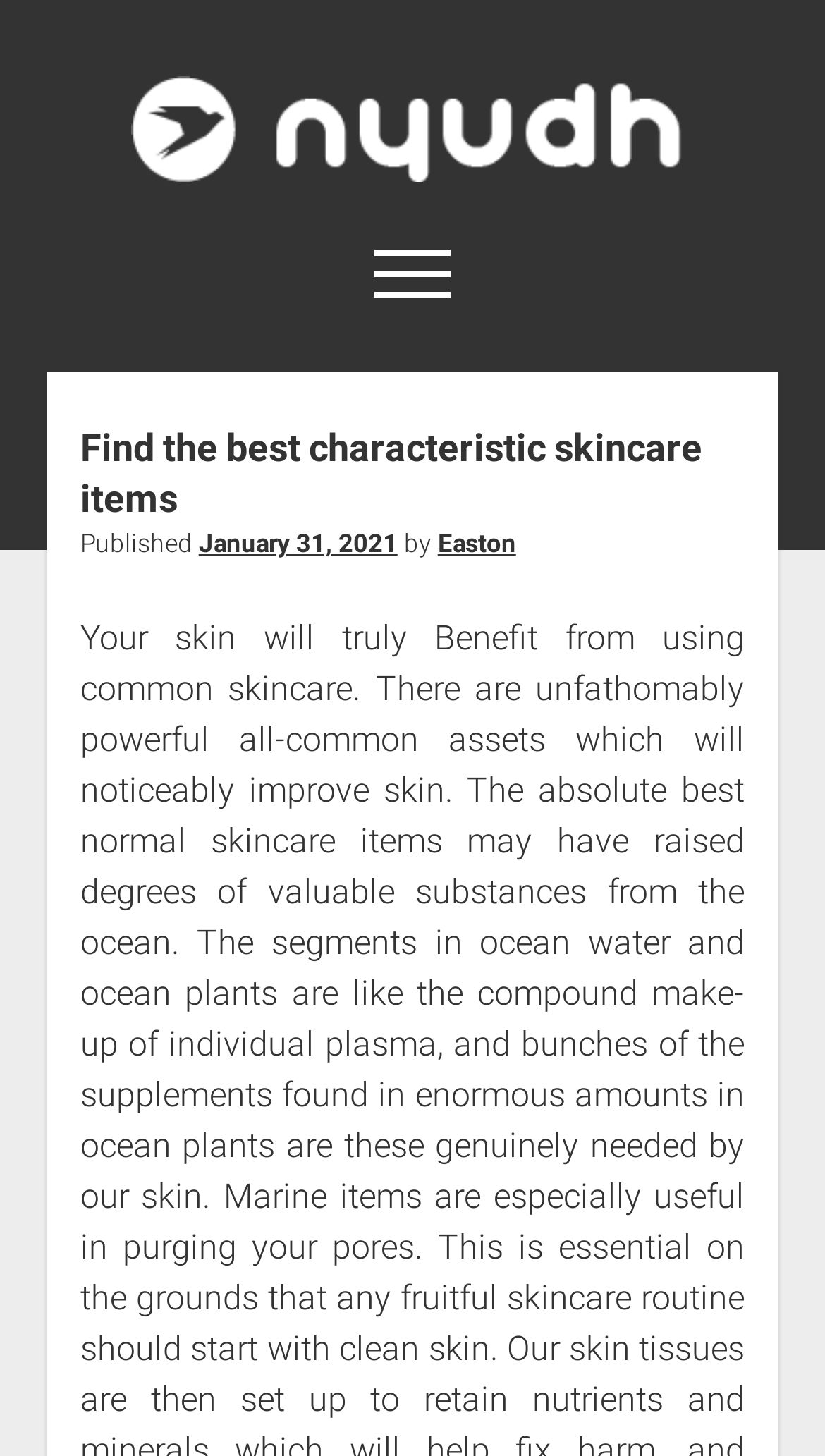Observe the image and answer the following question in detail: Is the menu expanded?

I found the menu button and checked its state. The 'expanded' property of the button is set to False, which indicates that the menu is not expanded.